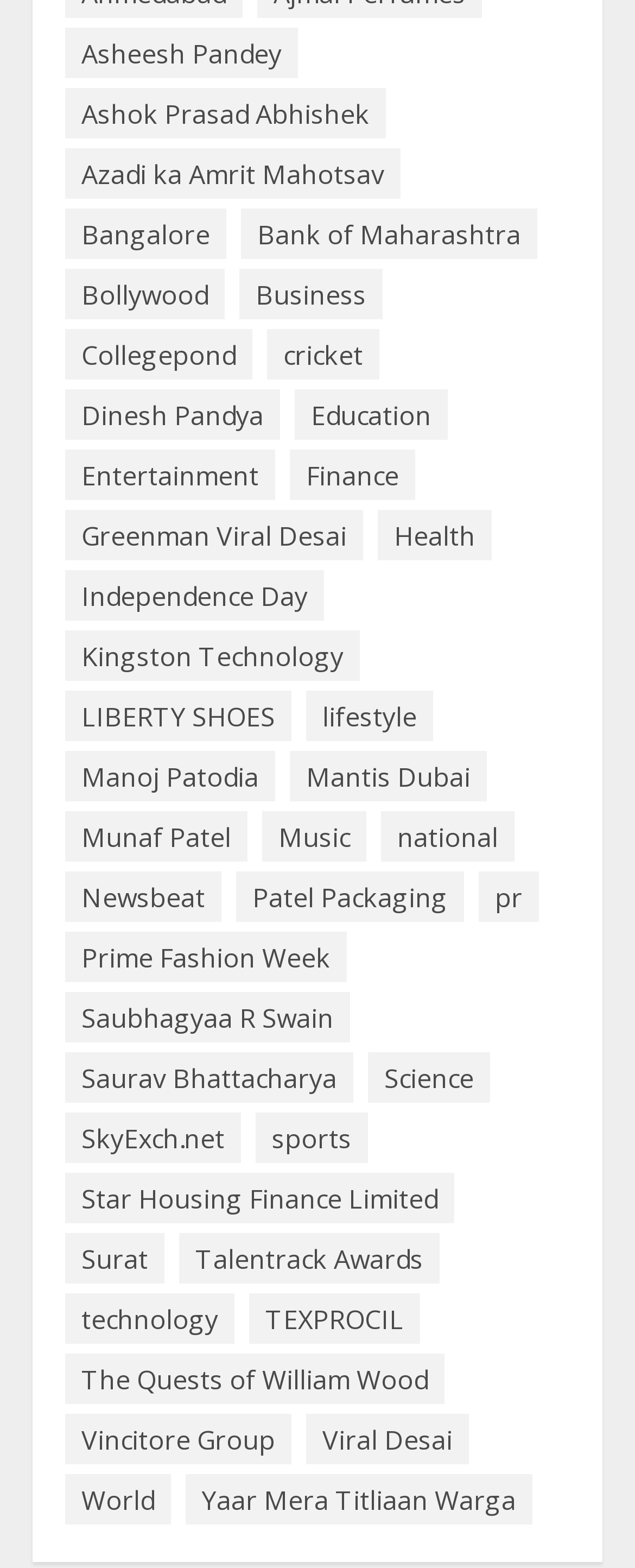Please find the bounding box coordinates of the section that needs to be clicked to achieve this instruction: "Browse news about Technology".

[0.103, 0.825, 0.369, 0.857]